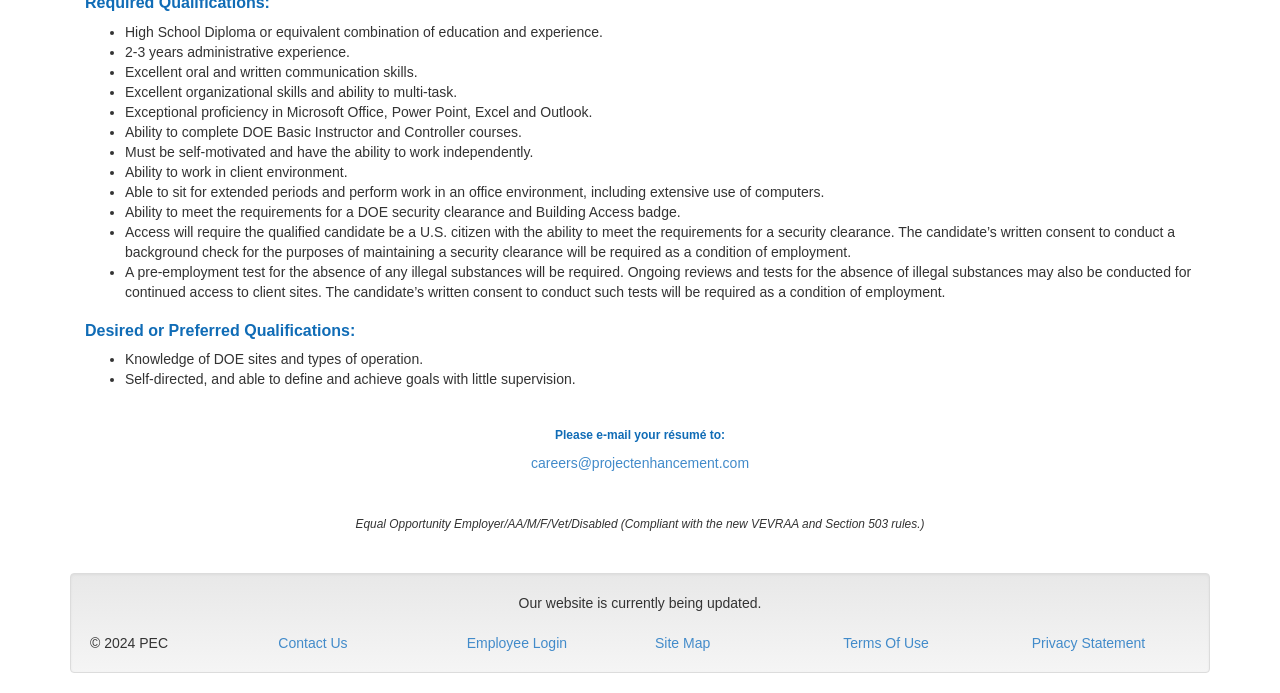Using the provided element description, identify the bounding box coordinates as (top-left x, top-left y, bottom-right x, bottom-right y). Ensure all values are between 0 and 1. Description: Terms Of Use

[0.659, 0.916, 0.726, 0.939]